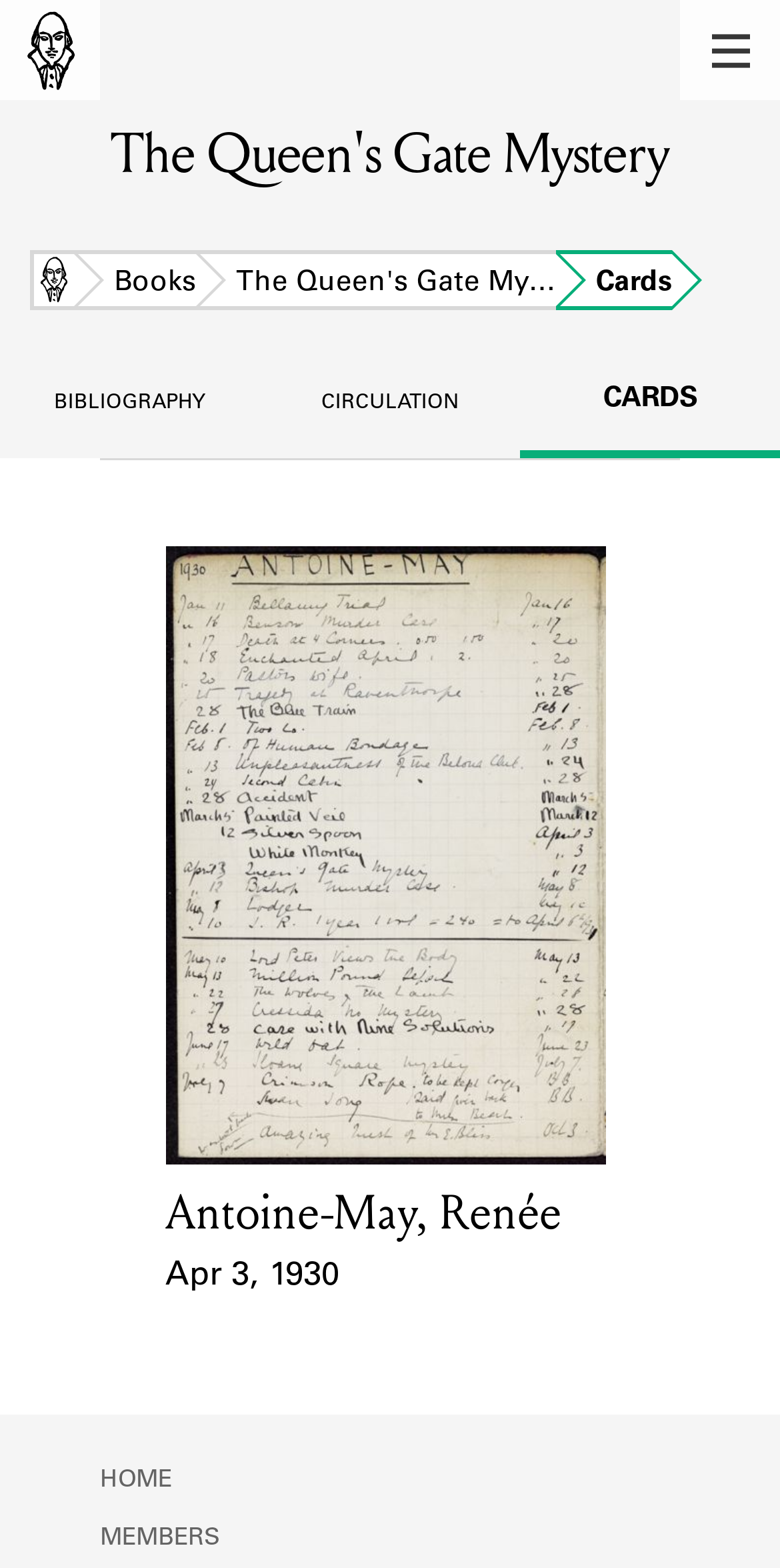Using the information in the image, could you please answer the following question in detail:
What is the name of the lending library?

I inferred this answer by looking at the image with the text 'Shakespeare & Company' in the top-left corner of the webpage, which suggests that this is the name of the lending library.